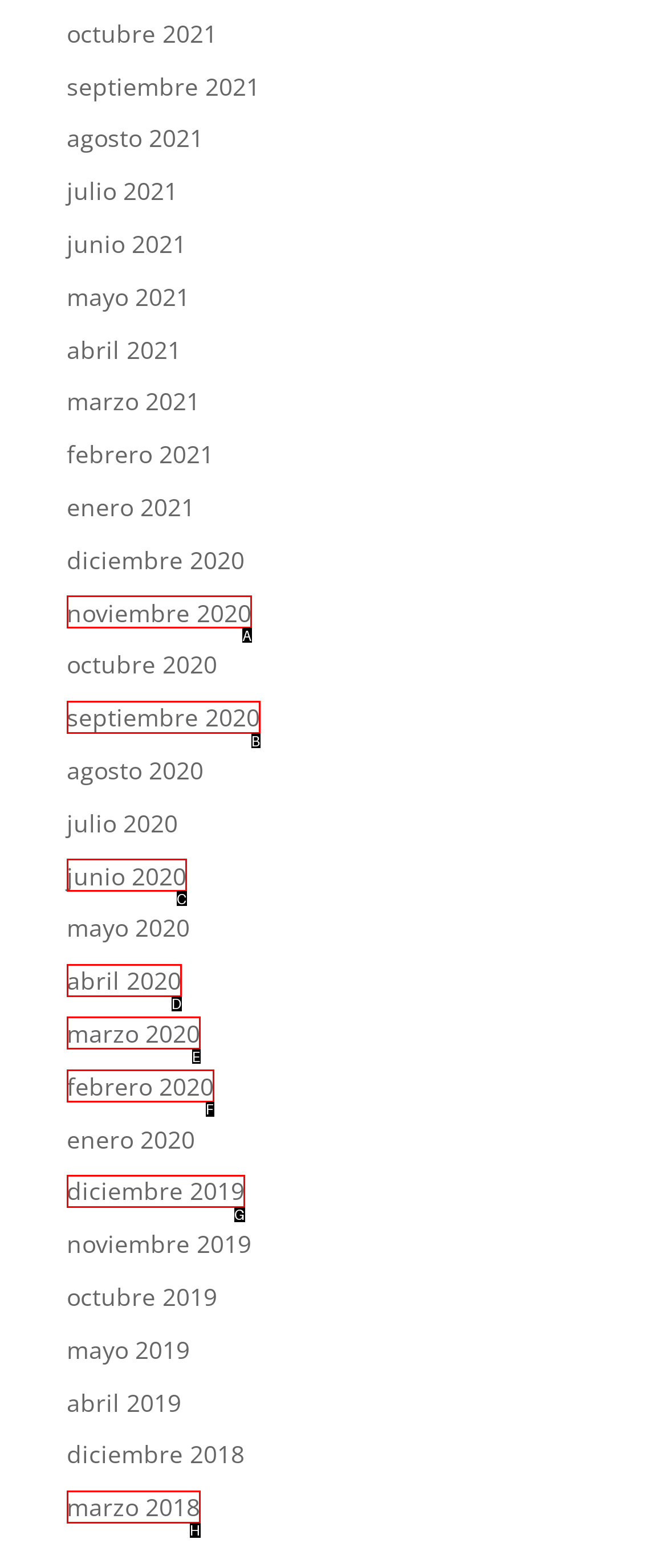To execute the task: go to septiembre 2020, which one of the highlighted HTML elements should be clicked? Answer with the option's letter from the choices provided.

B